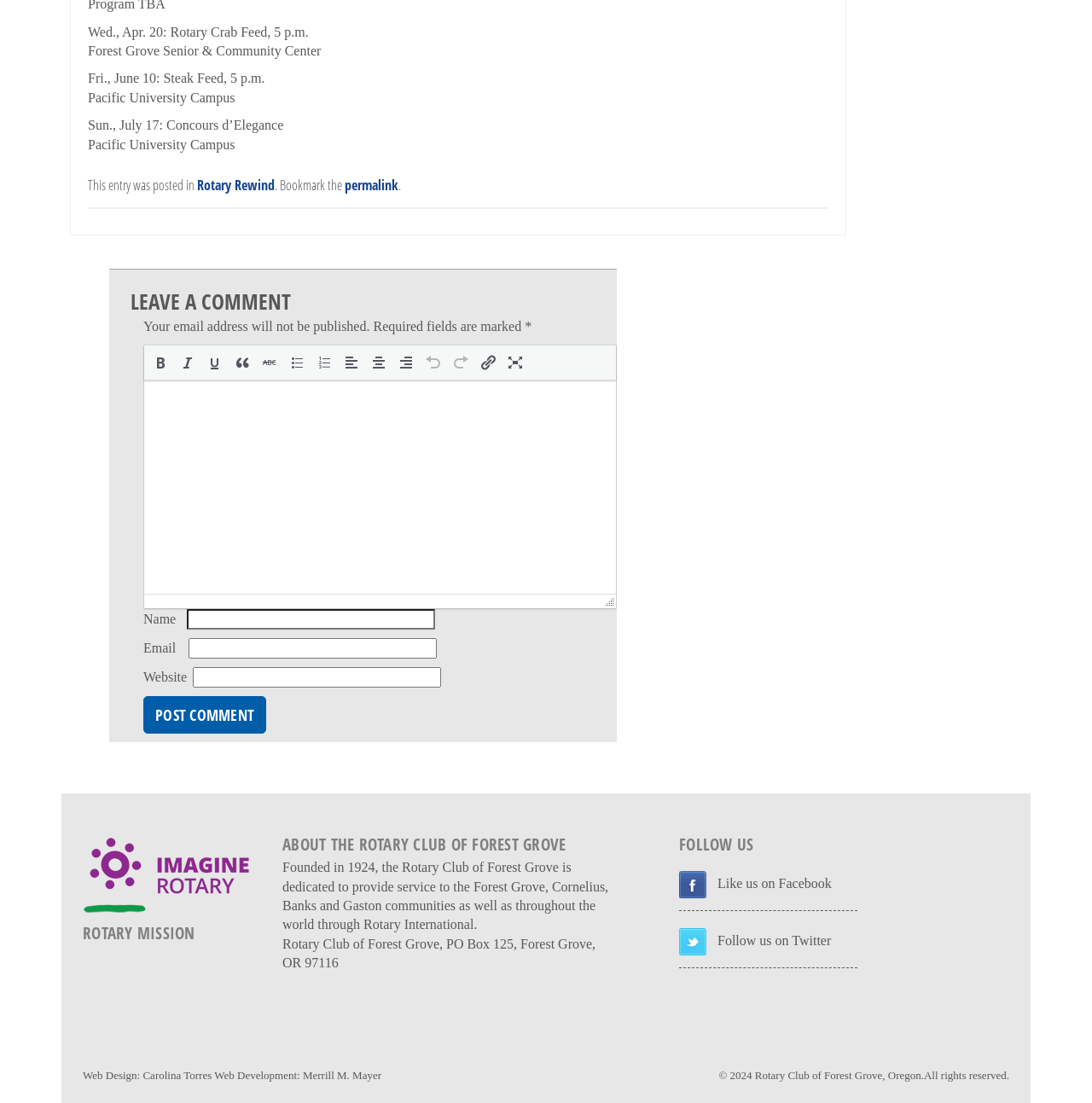Given the description of the UI element: "Follow us on Twitter", predict the bounding box coordinates in the form of [left, top, right, bottom], with each value being a float between 0 and 1.

[0.622, 0.842, 0.785, 0.878]